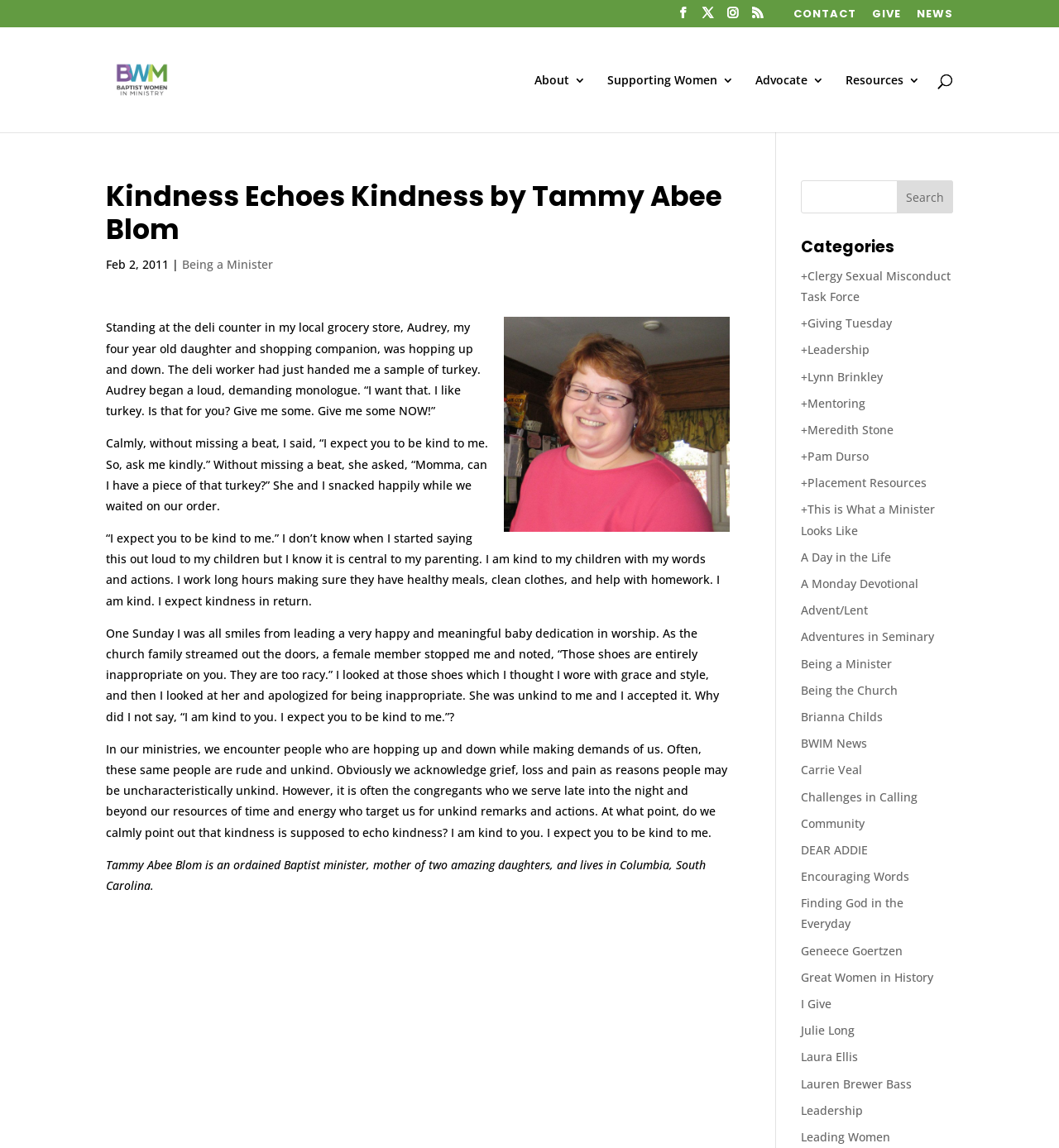Describe the webpage in detail, including text, images, and layout.

The webpage is about Baptist Women in Ministry, with a focus on kindness and ministry. At the top, there are several social media links and a search bar. Below that, there is a navigation menu with links to "CONTACT", "GIVE", and "NEWS". 

On the left side, there is a section with links to various categories, including "About", "Supporting Women", "Advocate", and "Resources". 

The main content of the page is an article titled "Kindness Echoes Kindness by Tammy Abee Blom". The article is divided into several paragraphs, with a heading and a brief description of the author at the end. The text describes a personal experience of the author, Tammy Abee Blom, and her approach to parenting and ministry, emphasizing the importance of kindness.

On the right side, there is a search bar and a list of categories, including "Clergy Sexual Misconduct Task Force", "Giving Tuesday", "Leadership", and many others. There are 41 categories in total, each with a link to related content.

There are no images on the page, except for a small icon associated with the "Baptist Women in Ministry" link at the top.